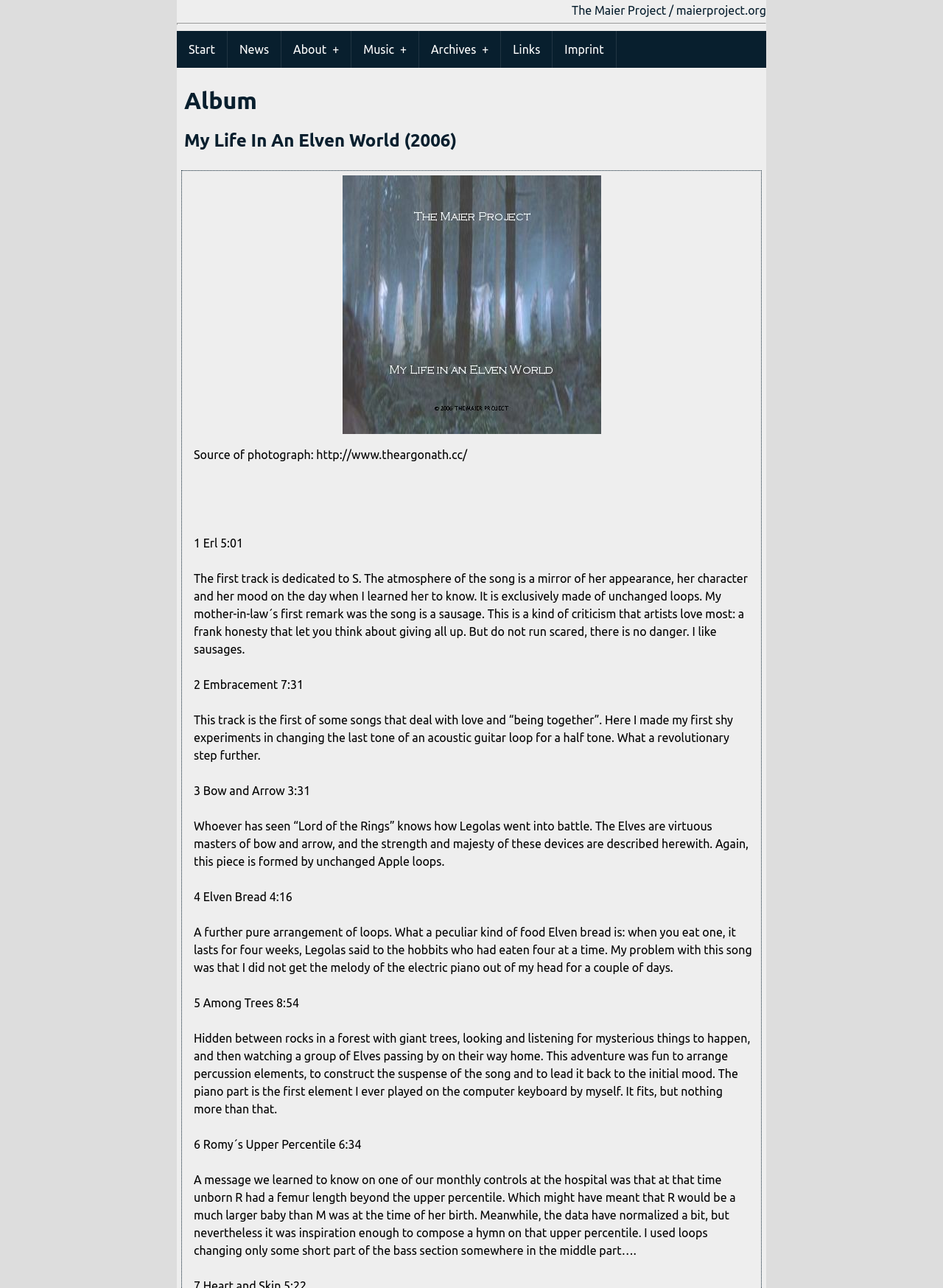Please locate the clickable area by providing the bounding box coordinates to follow this instruction: "Click on the 'Archives +' link".

[0.445, 0.024, 0.531, 0.053]